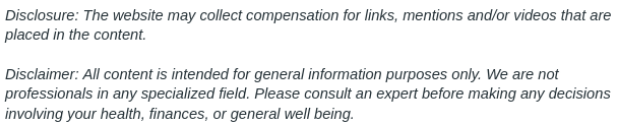Provide your answer to the question using just one word or phrase: Why does the website earn compensation?

For links and mentions